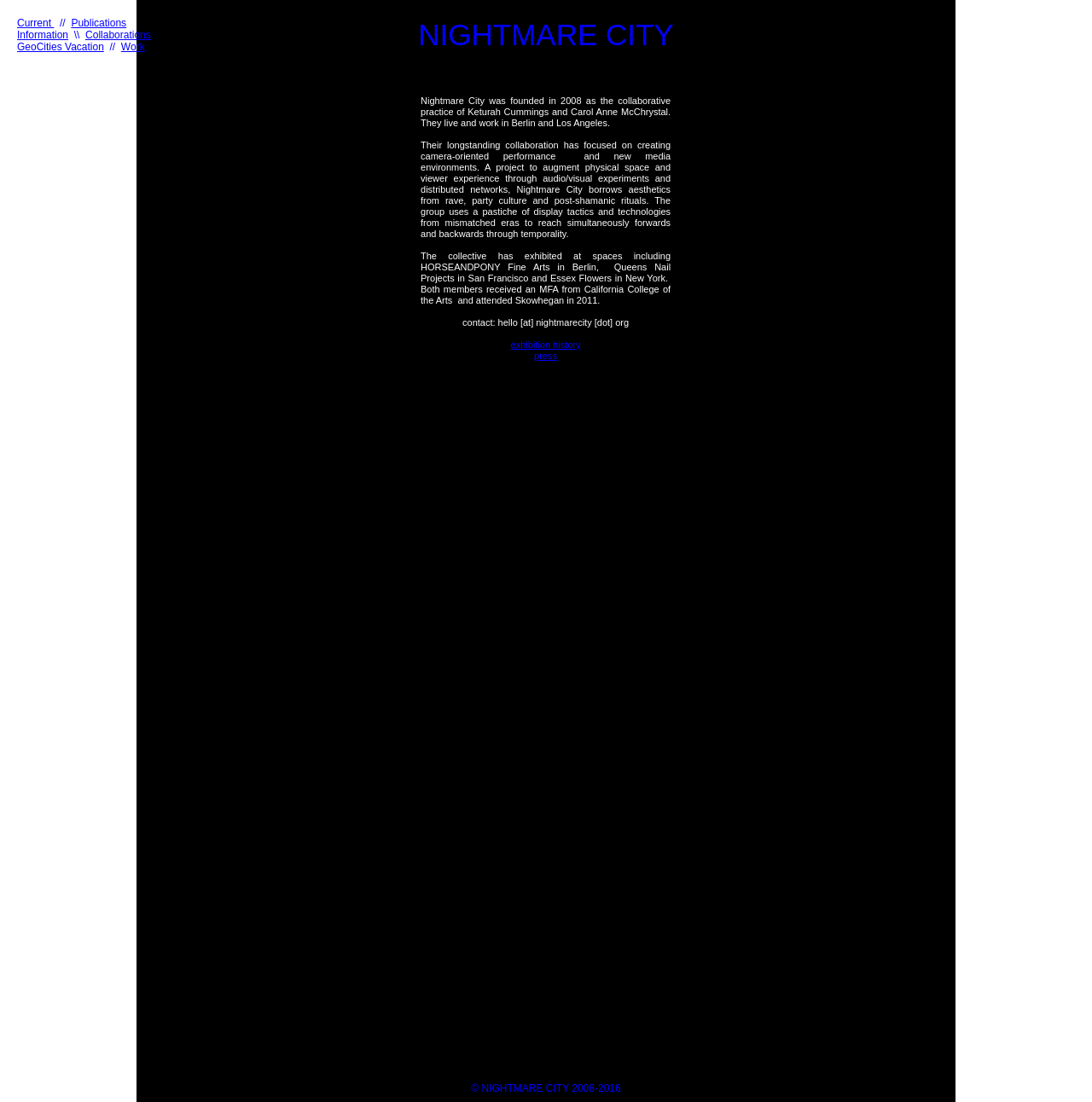What is the email address for contacting Nightmare City?
Your answer should be a single word or phrase derived from the screenshot.

hello@nightmarecity.org